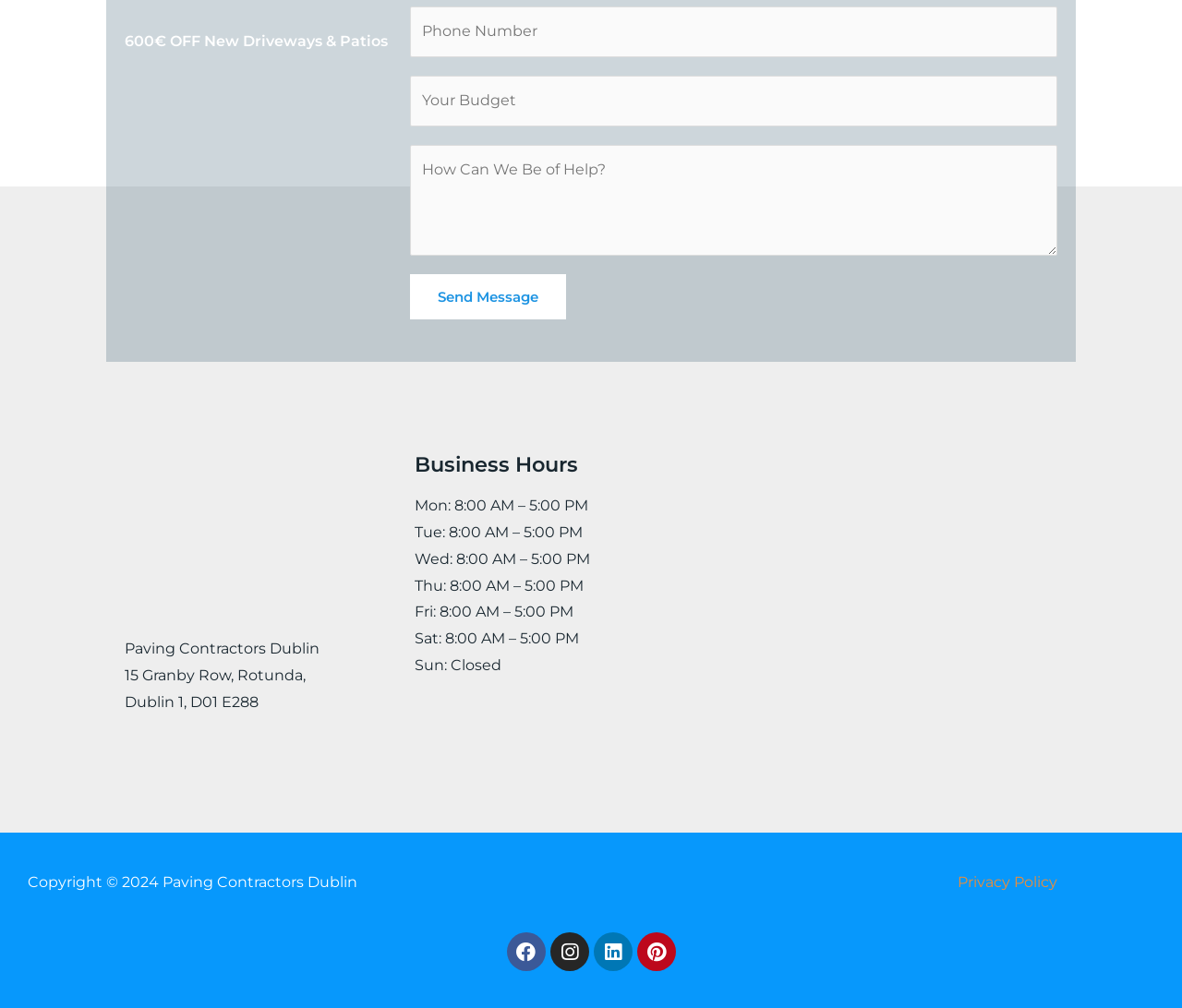Please find the bounding box coordinates of the element that needs to be clicked to perform the following instruction: "Type comment or message". The bounding box coordinates should be four float numbers between 0 and 1, represented as [left, top, right, bottom].

[0.347, 0.144, 0.895, 0.253]